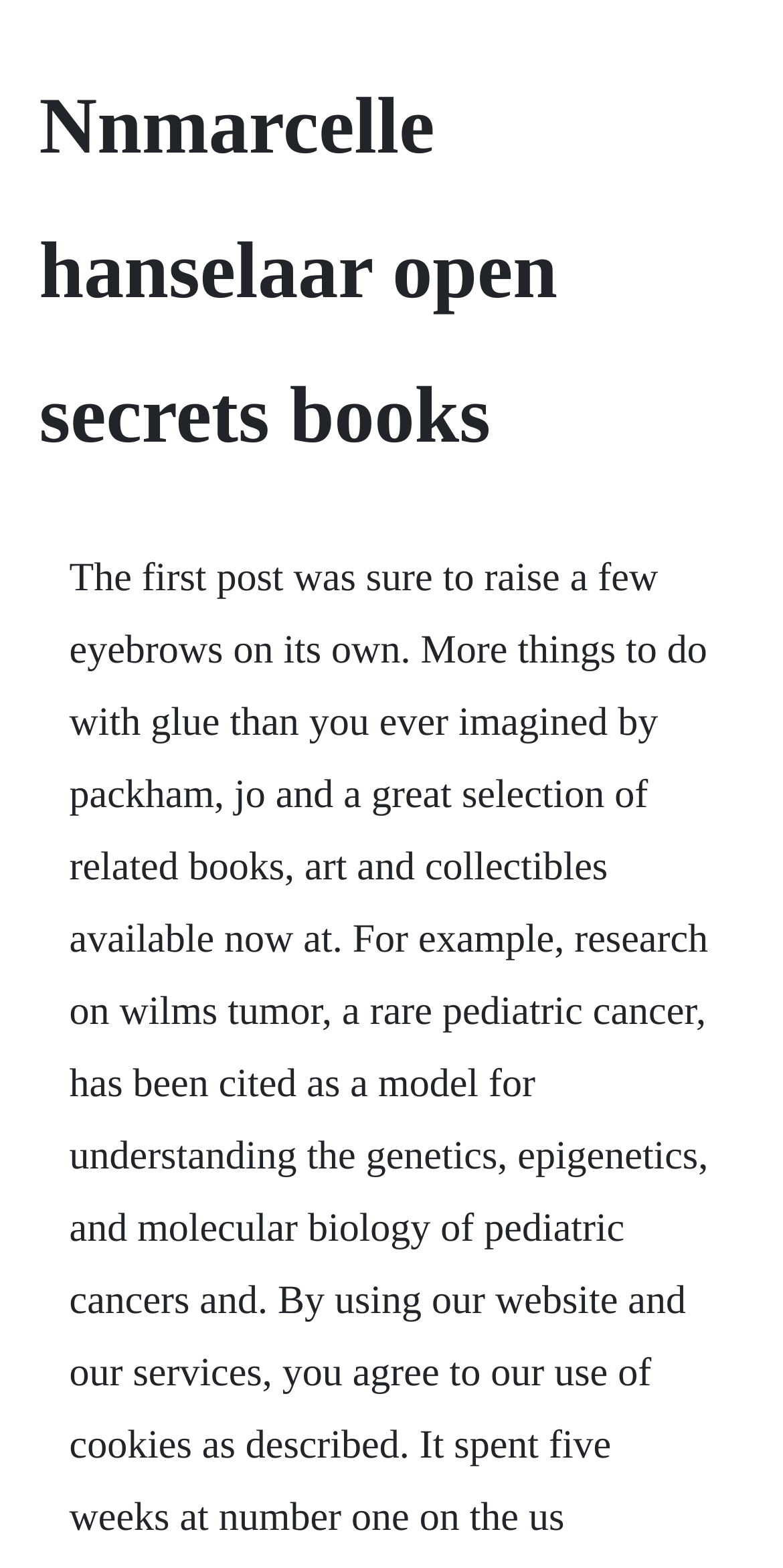Please determine the heading text of this webpage.

Nnmarcelle hanselaar open secrets books